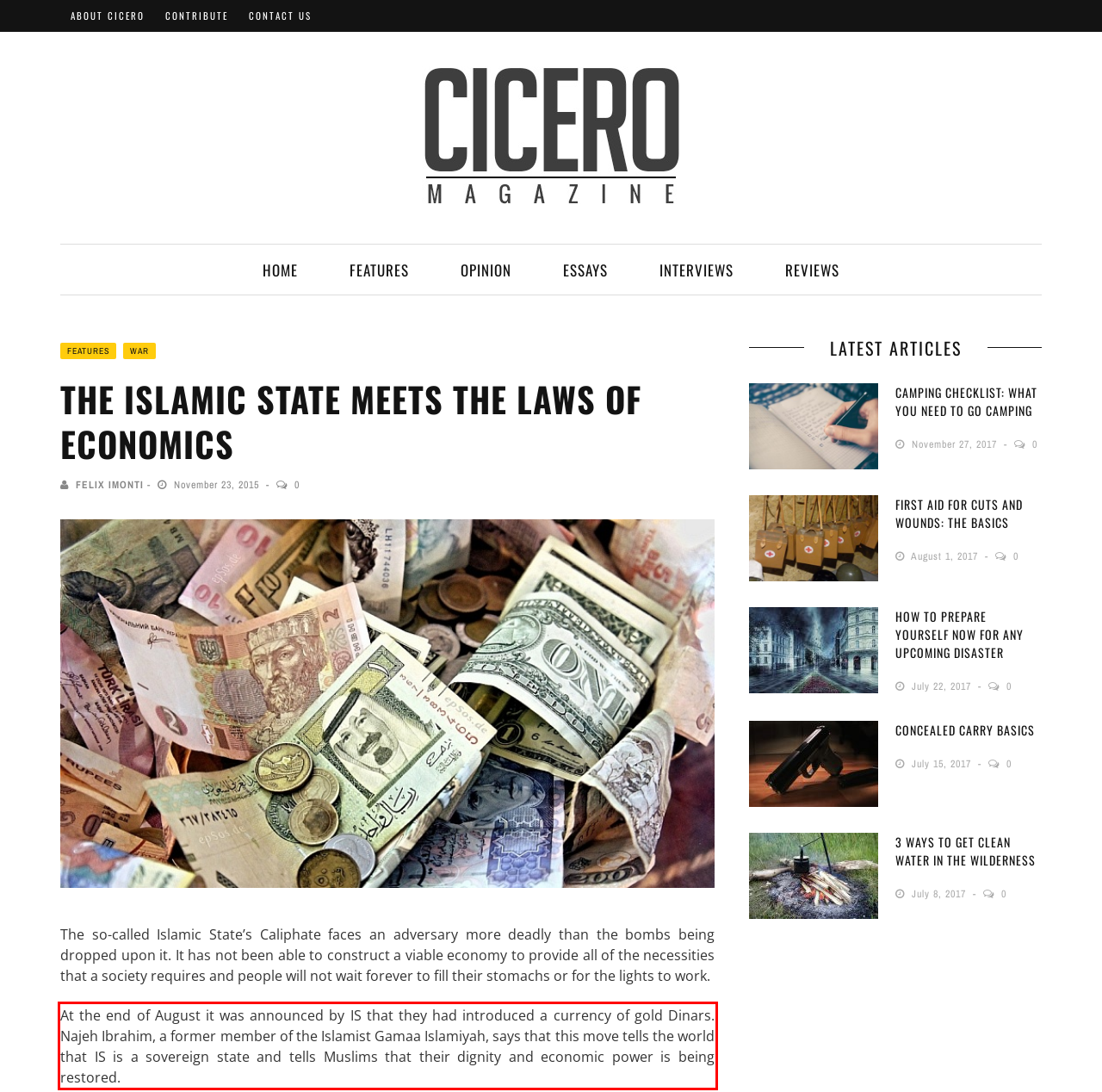Perform OCR on the text inside the red-bordered box in the provided screenshot and output the content.

At the end of August it was announced by IS that they had introduced a currency of gold Dinars. Najeh Ibrahim, a former member of the Islamist Gamaa Islamiyah, says that this move tells the world that IS is a sovereign state and tells Muslims that their dignity and economic power is being restored.